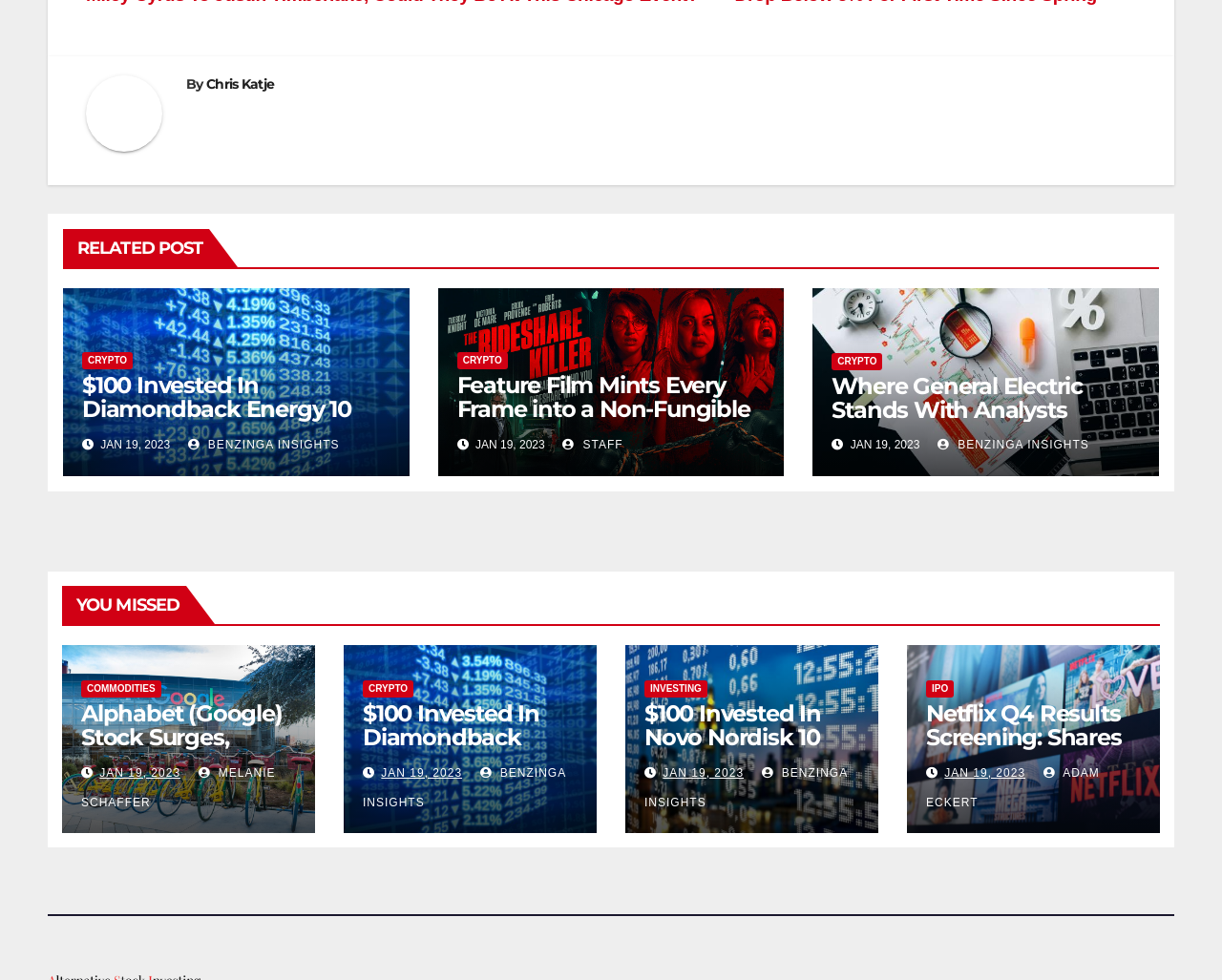Indicate the bounding box coordinates of the element that must be clicked to execute the instruction: "Check the article about Feature Film Mints Every Frame into a Non-Fungible Token". The coordinates should be given as four float numbers between 0 and 1, i.e., [left, top, right, bottom].

[0.374, 0.38, 0.626, 0.43]